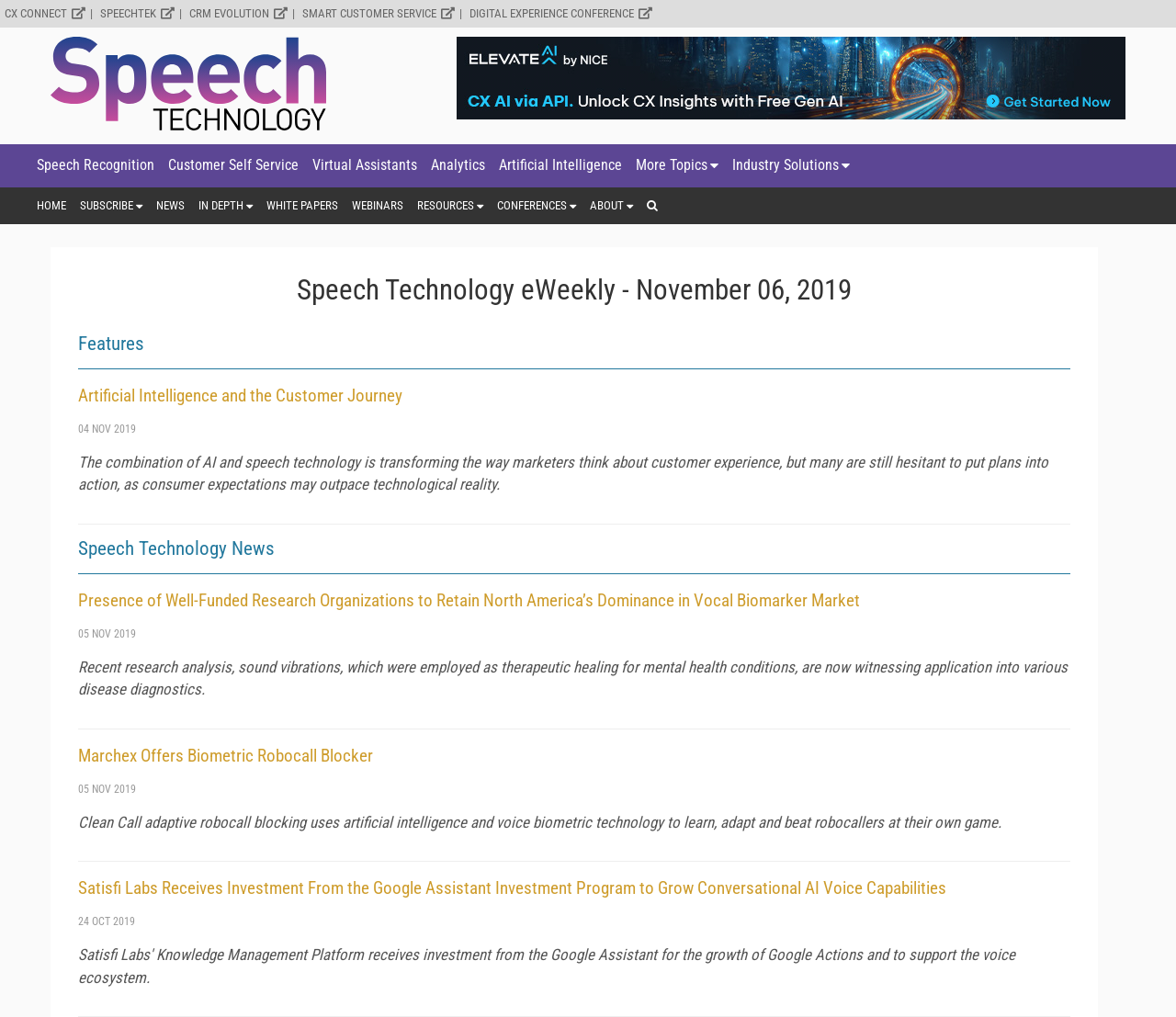Based on the image, provide a detailed response to the question:
What is the title of the eWeekly newsletter?

I looked for the title of the eWeekly newsletter and found it to be 'Speech Technology eWeekly - November 06, 2019', which is a heading on the webpage.